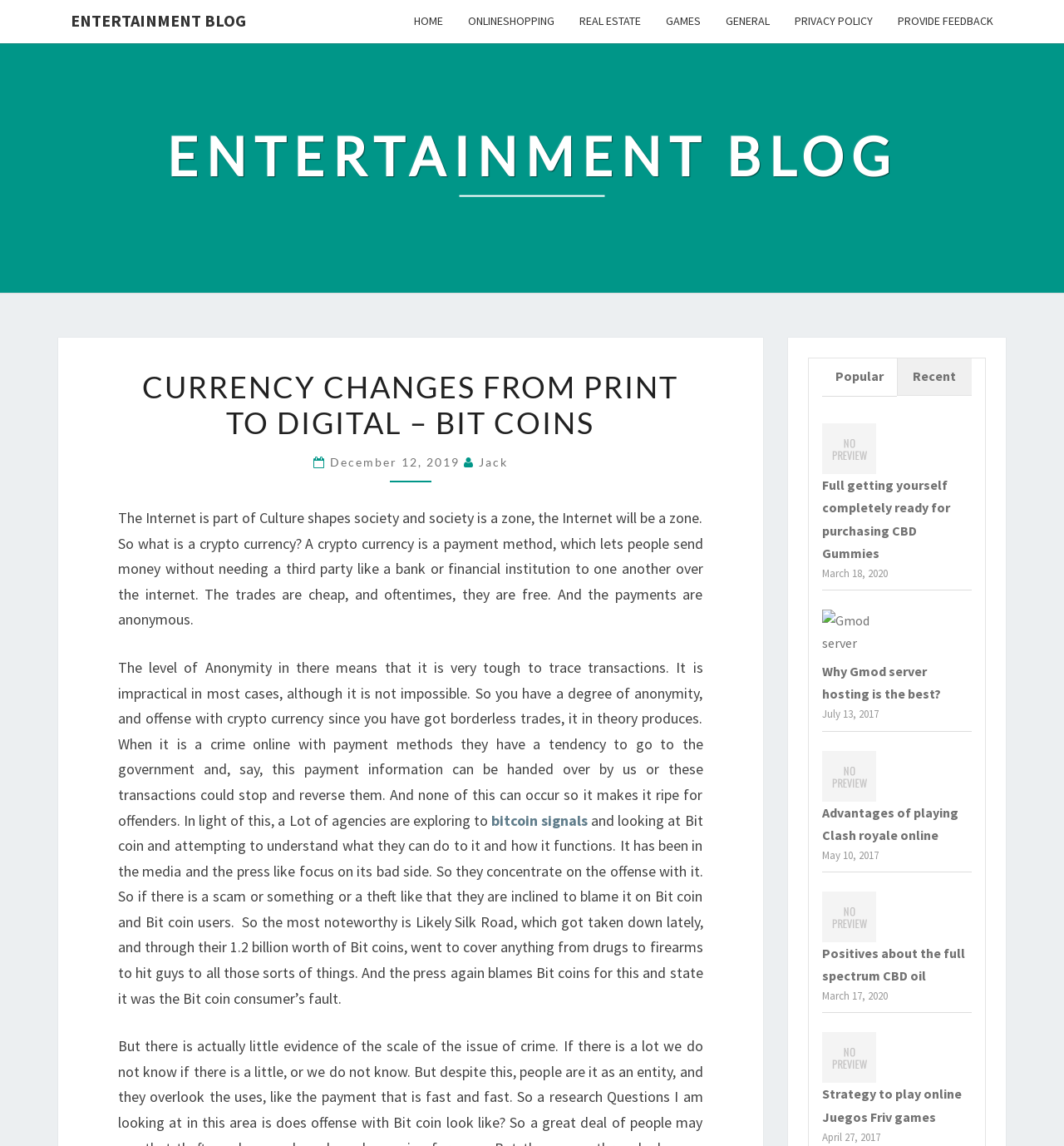Identify the bounding box coordinates of the clickable region to carry out the given instruction: "Search for a practical".

None